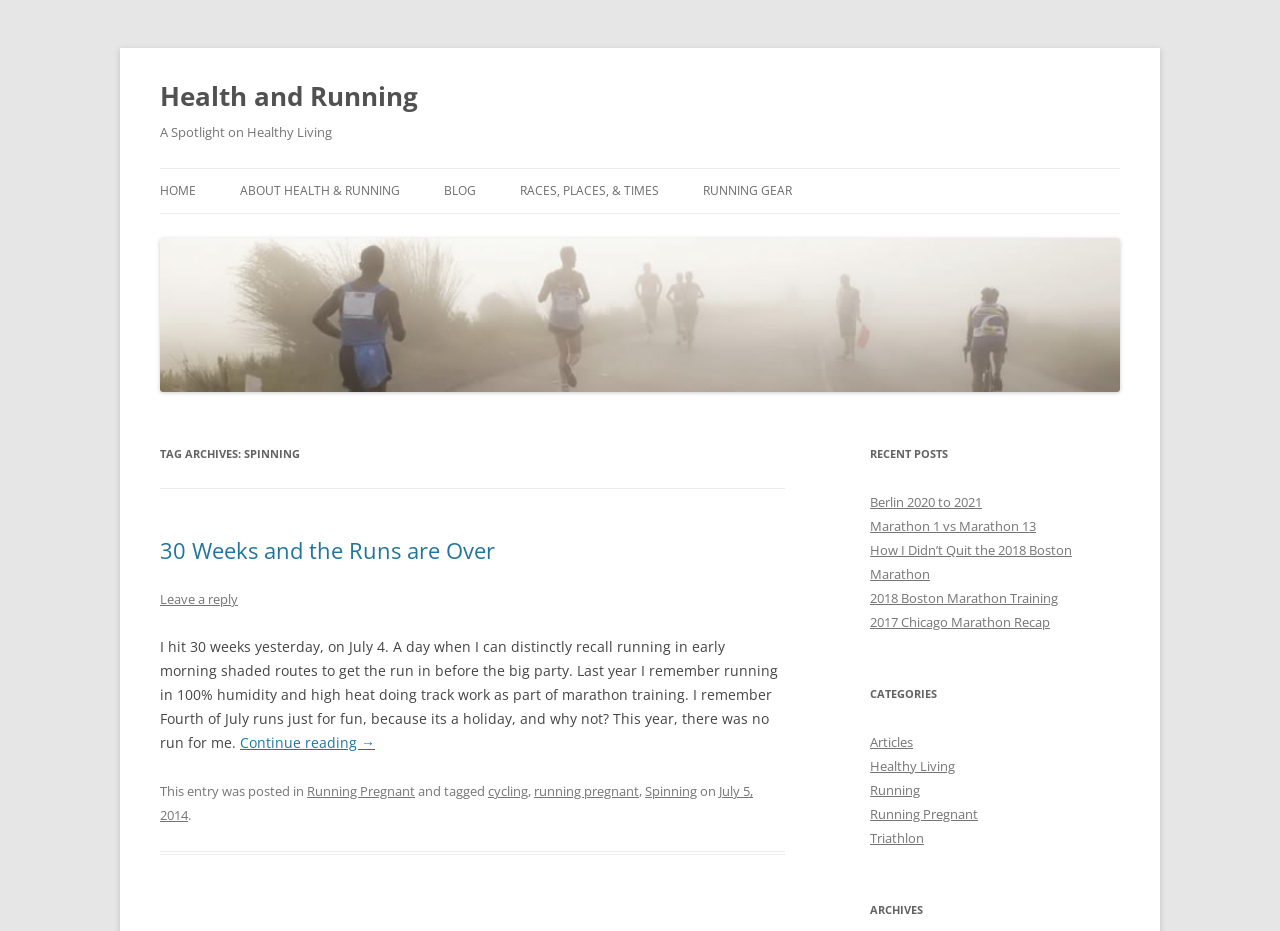Point out the bounding box coordinates of the section to click in order to follow this instruction: "Click on the 'Spinning' tag".

[0.504, 0.84, 0.545, 0.86]